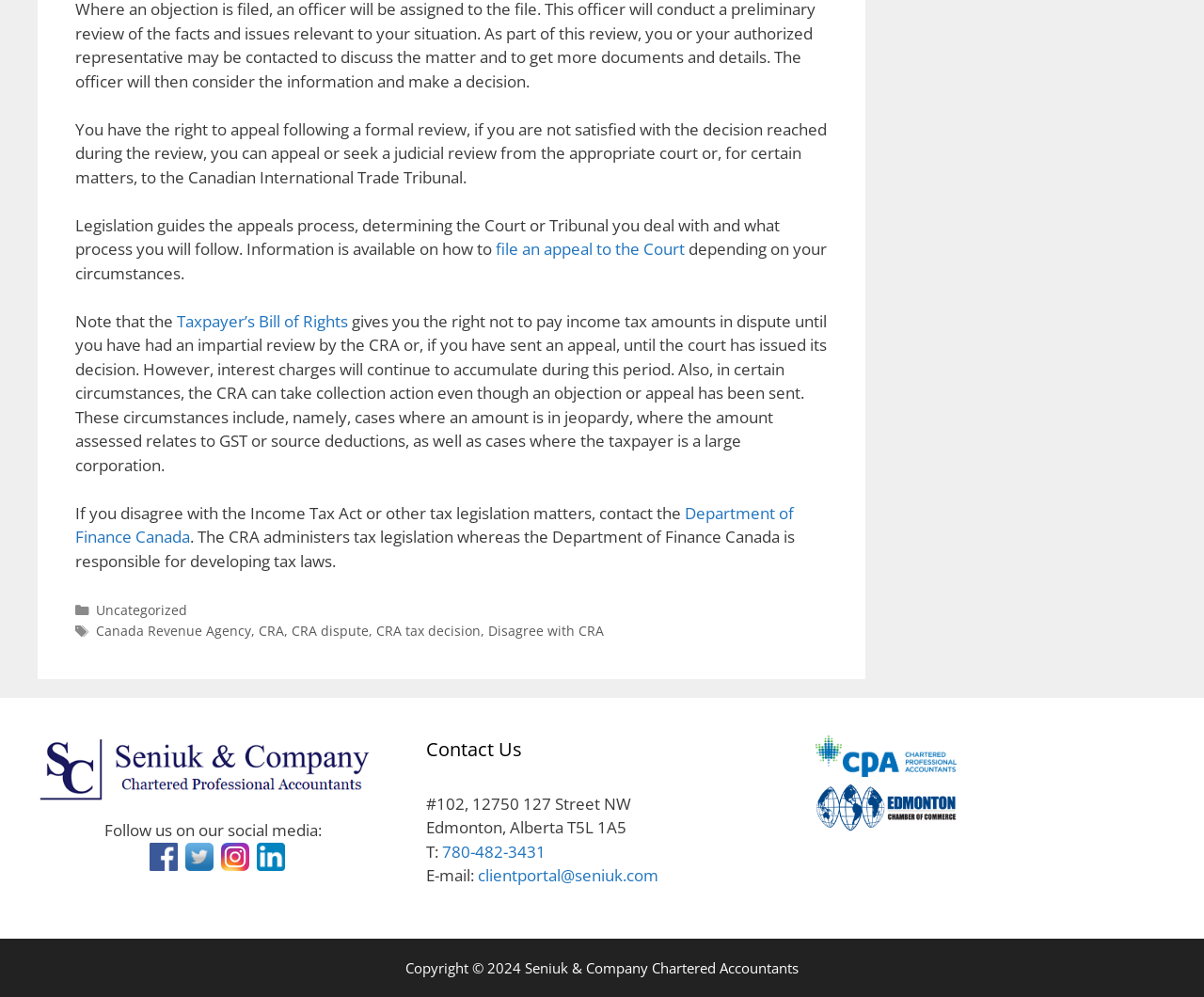Please identify the bounding box coordinates of the element that needs to be clicked to perform the following instruction: "View the executive summary".

None